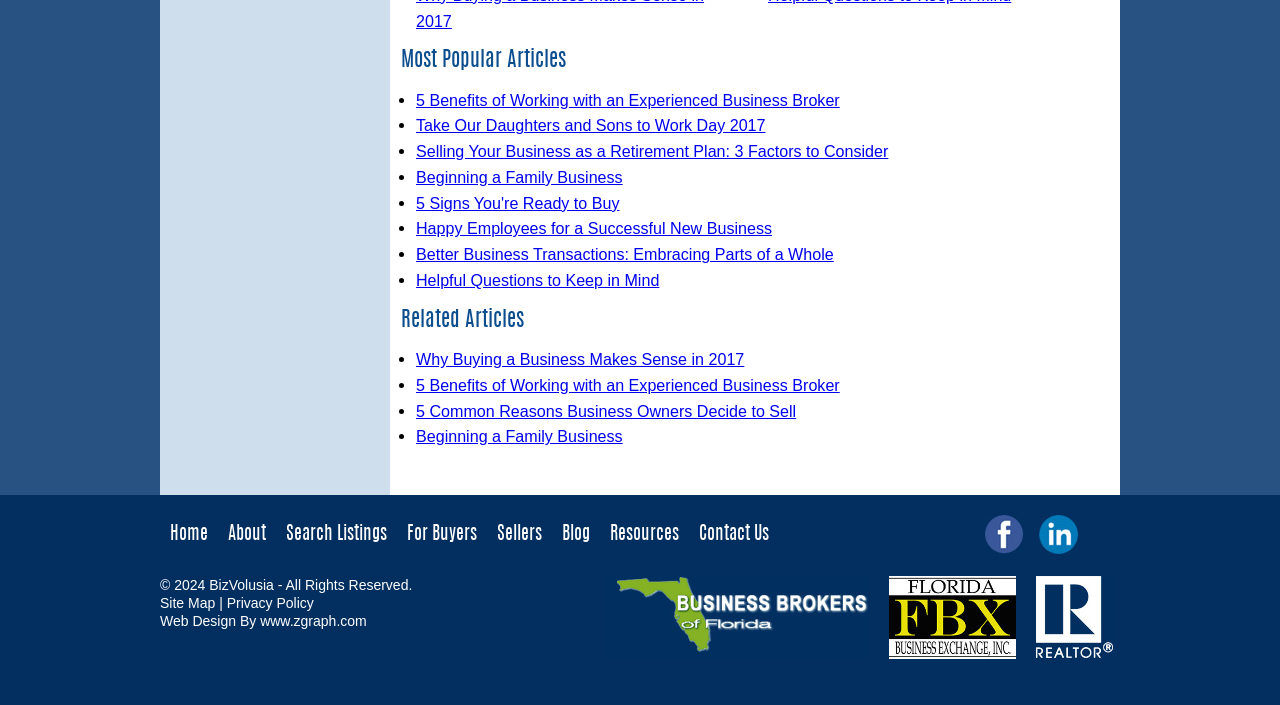What is the purpose of the 'Related Articles' section?
Using the screenshot, give a one-word or short phrase answer.

To provide additional relevant articles